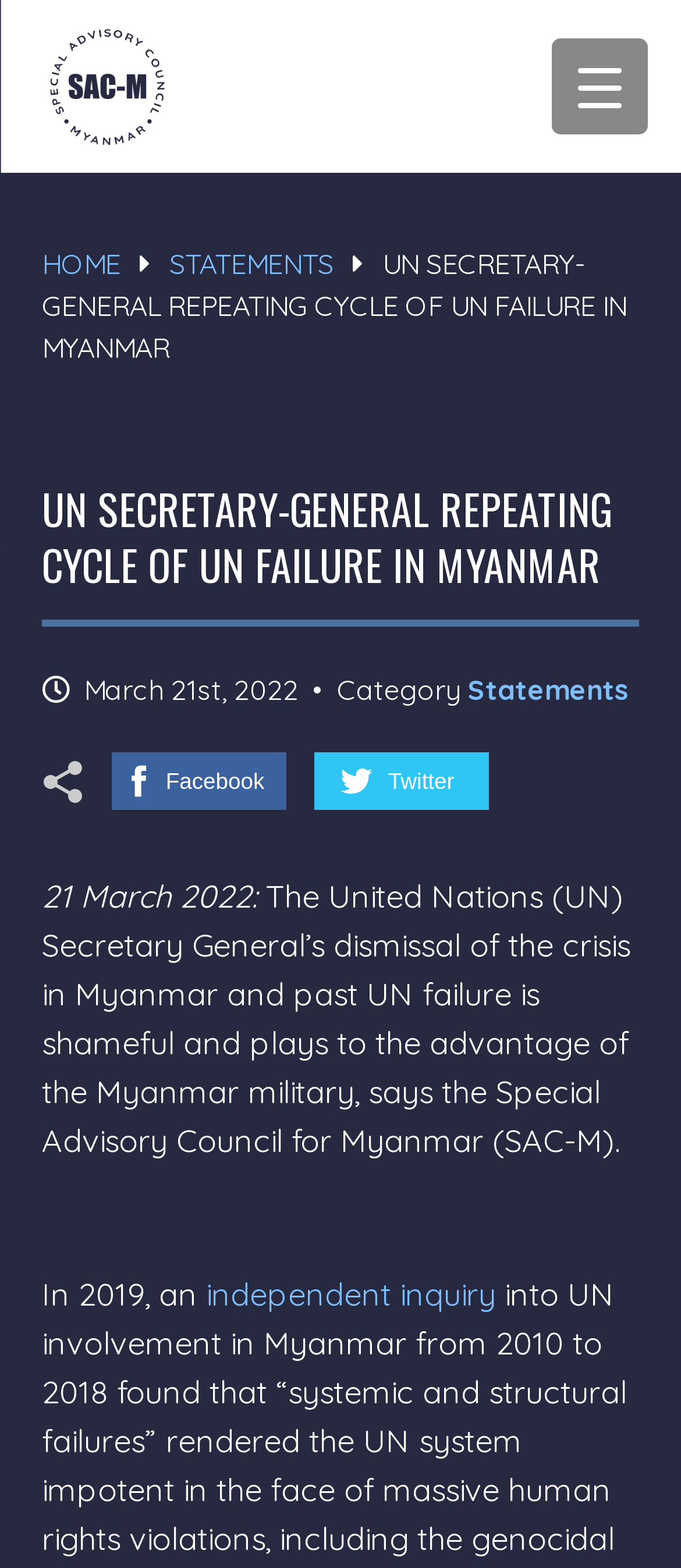Please find the bounding box coordinates of the element's region to be clicked to carry out this instruction: "view the author's photo".

None